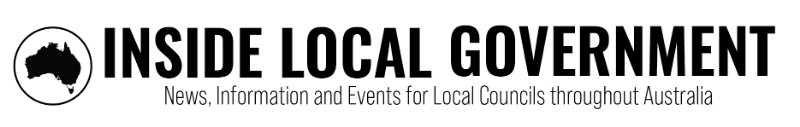What is the shape of the outline enclosing Australia?
Refer to the image and give a detailed answer to the query.

The stylized depiction of Australia is enclosed in a circular outline, which is a distinctive feature of the logo.